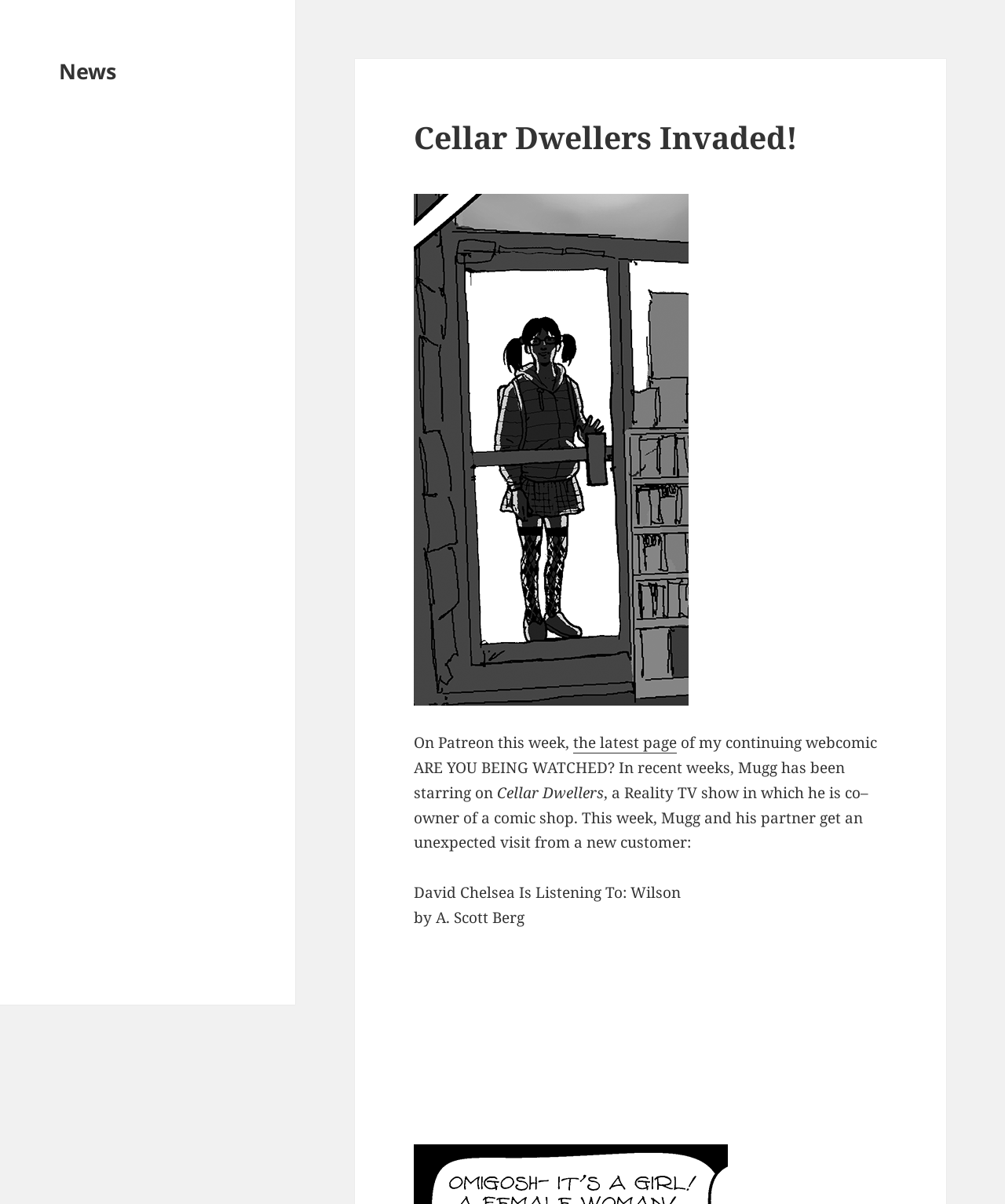Give a short answer using one word or phrase for the question:
What is the title of the latest article?

Cellar Dwellers Invaded!